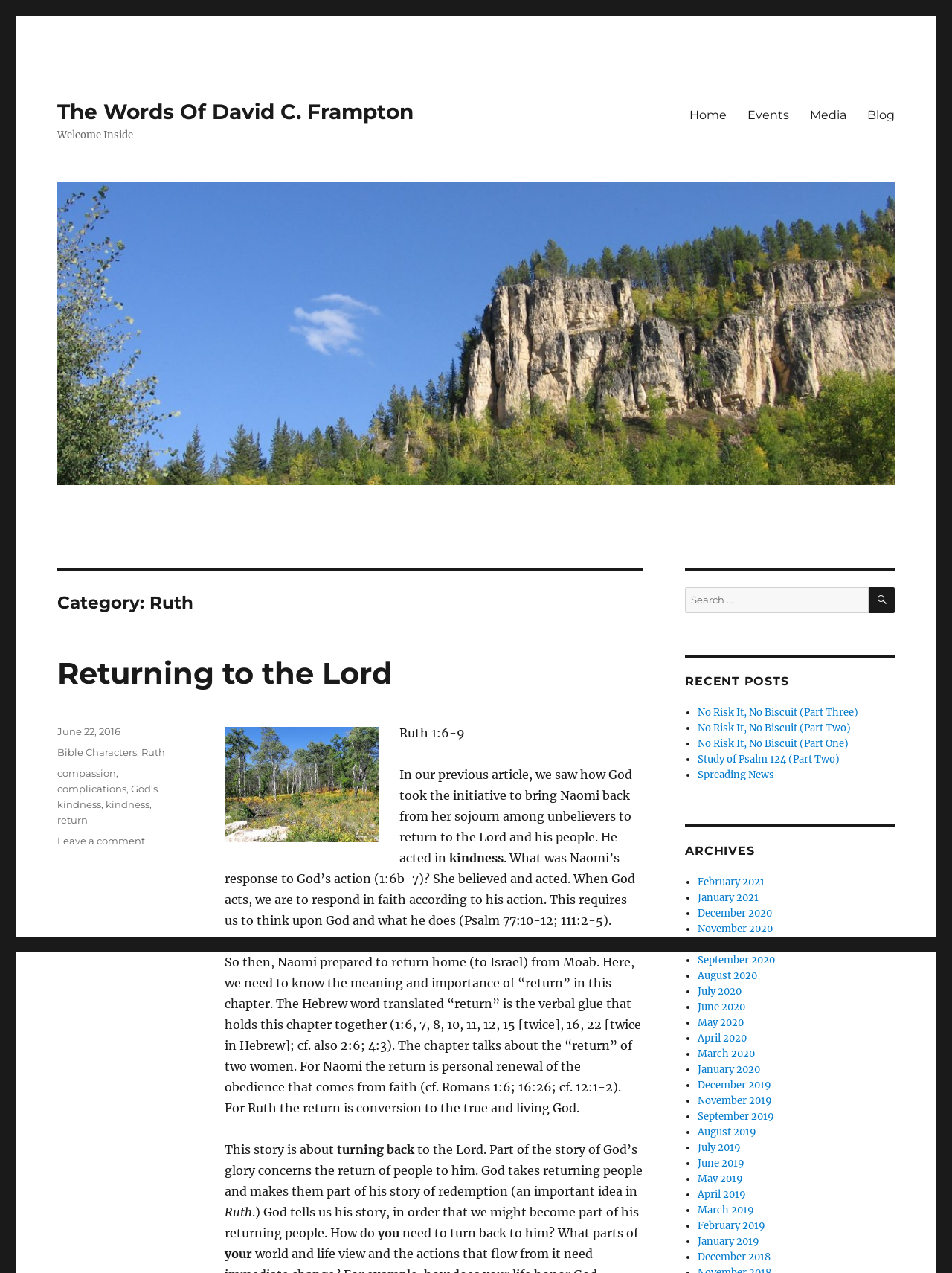What is the title of the article?
Using the image, answer in one word or phrase.

Returning to the Lord